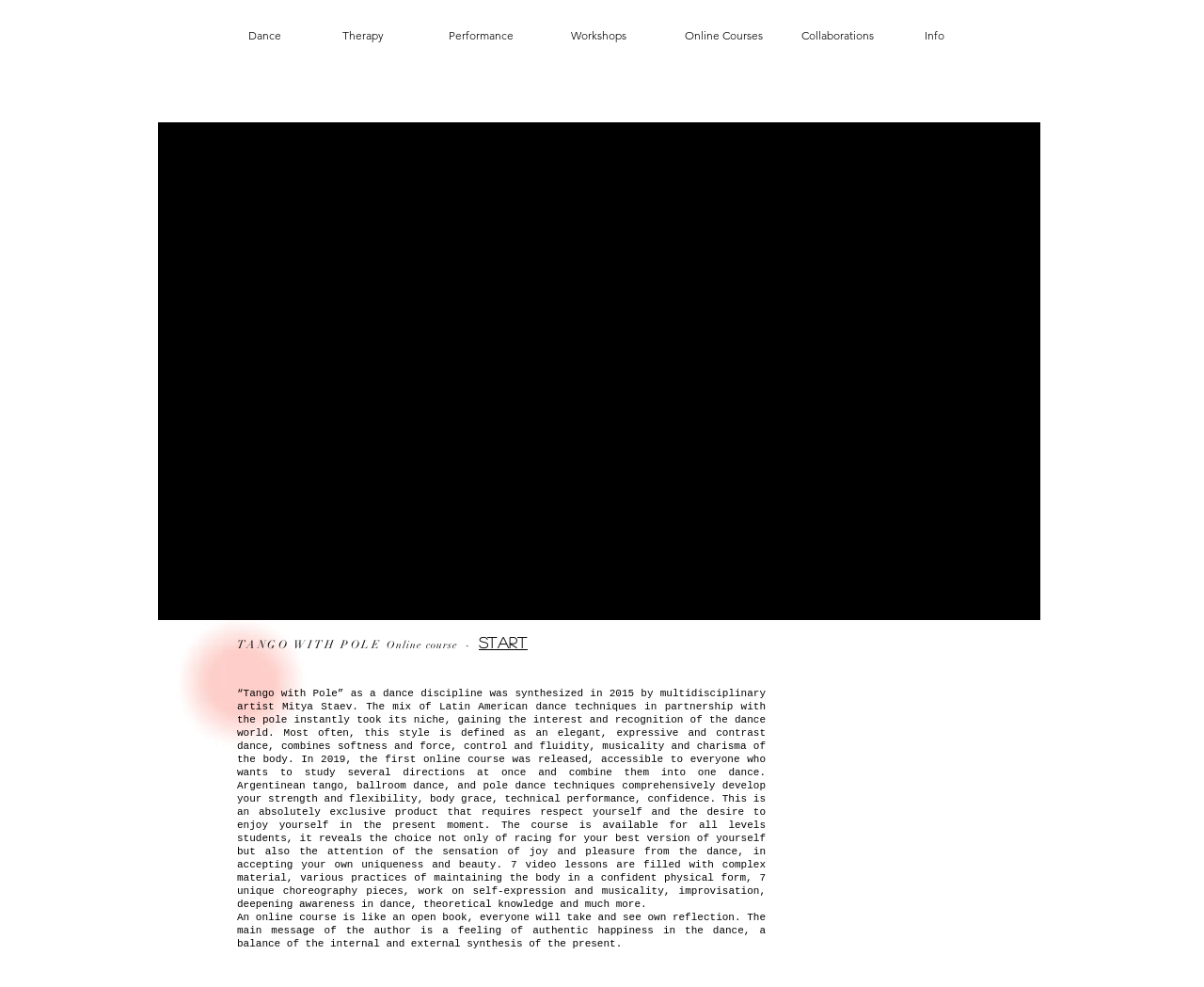What is the main focus of the online course?
Using the details from the image, give an elaborate explanation to answer the question.

The online course description mentions the development of strength and flexibility, body grace, technical performance, confidence, and self-expression. It also emphasizes the importance of enjoying the dance and accepting one's own uniqueness and beauty. This suggests that the main focus of the online course is on dance technique and self-expression.